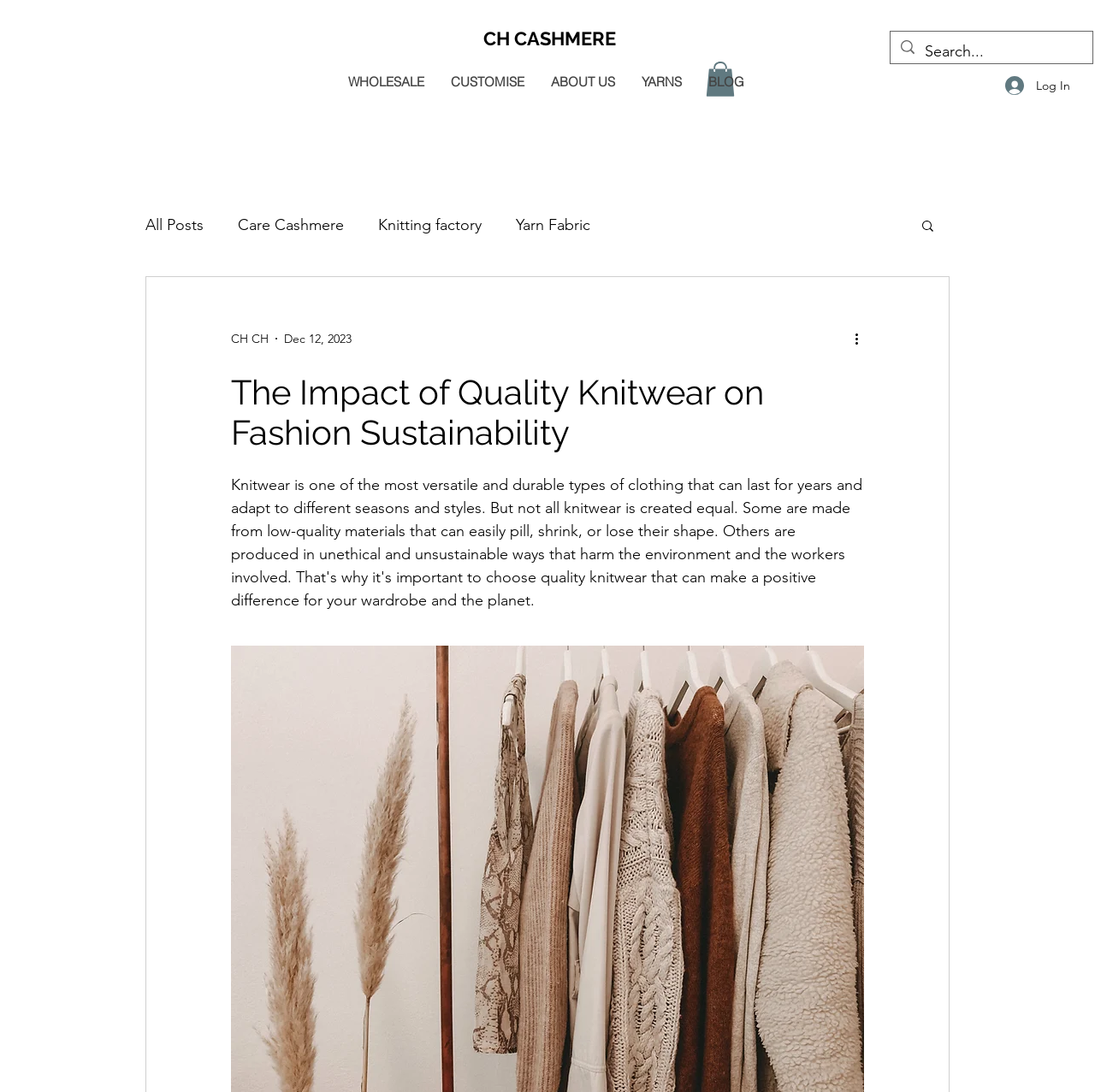Use a single word or phrase to answer the question:
How many links are in the wholesale section?

1